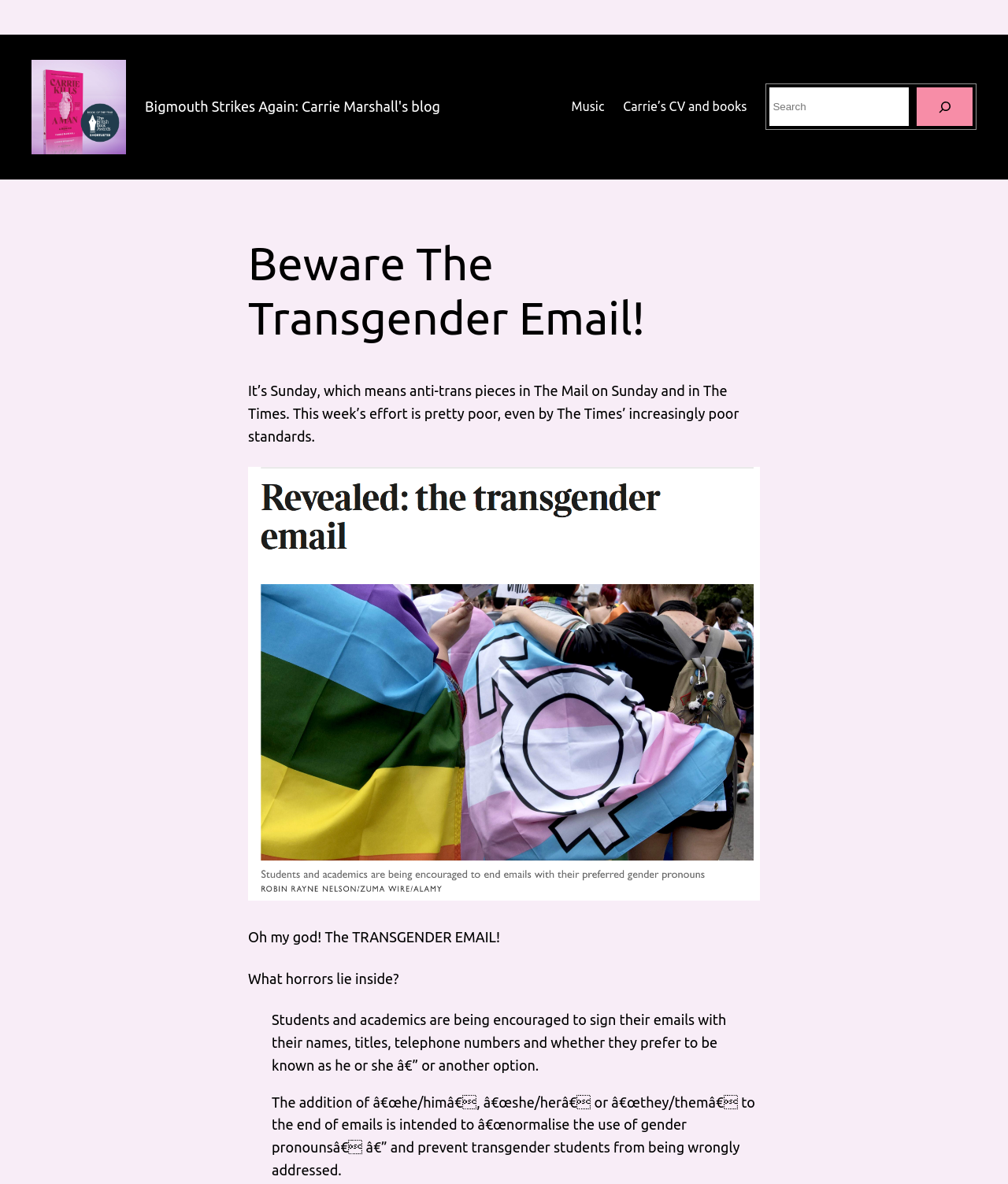Provide the bounding box coordinates for the specified HTML element described in this description: "name="s" placeholder="Search"". The coordinates should be four float numbers ranging from 0 to 1, in the format [left, top, right, bottom].

[0.764, 0.074, 0.902, 0.107]